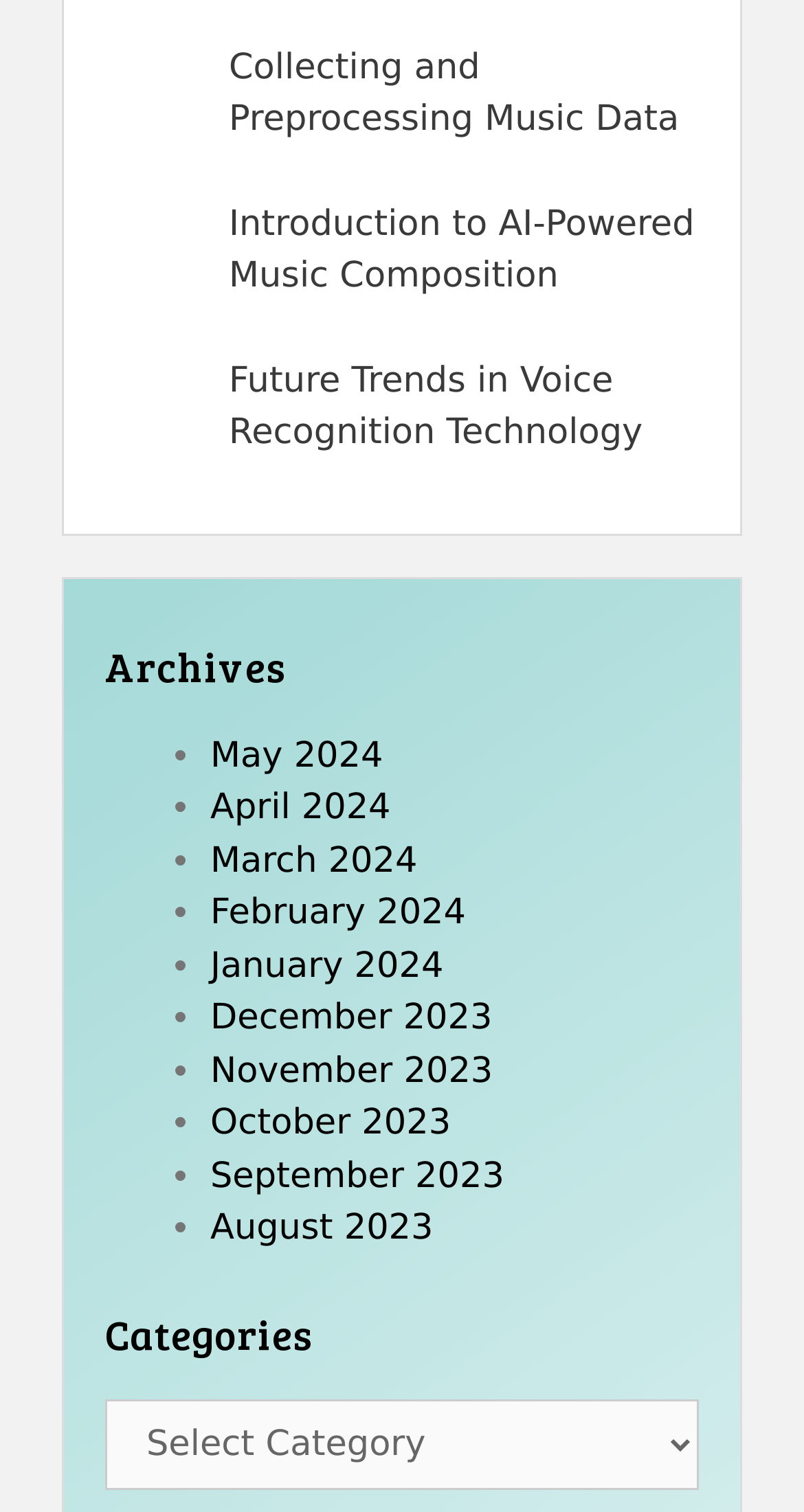Please determine the bounding box coordinates of the section I need to click to accomplish this instruction: "View 'Collecting and Preprocessing Music Data'".

[0.285, 0.031, 0.845, 0.093]